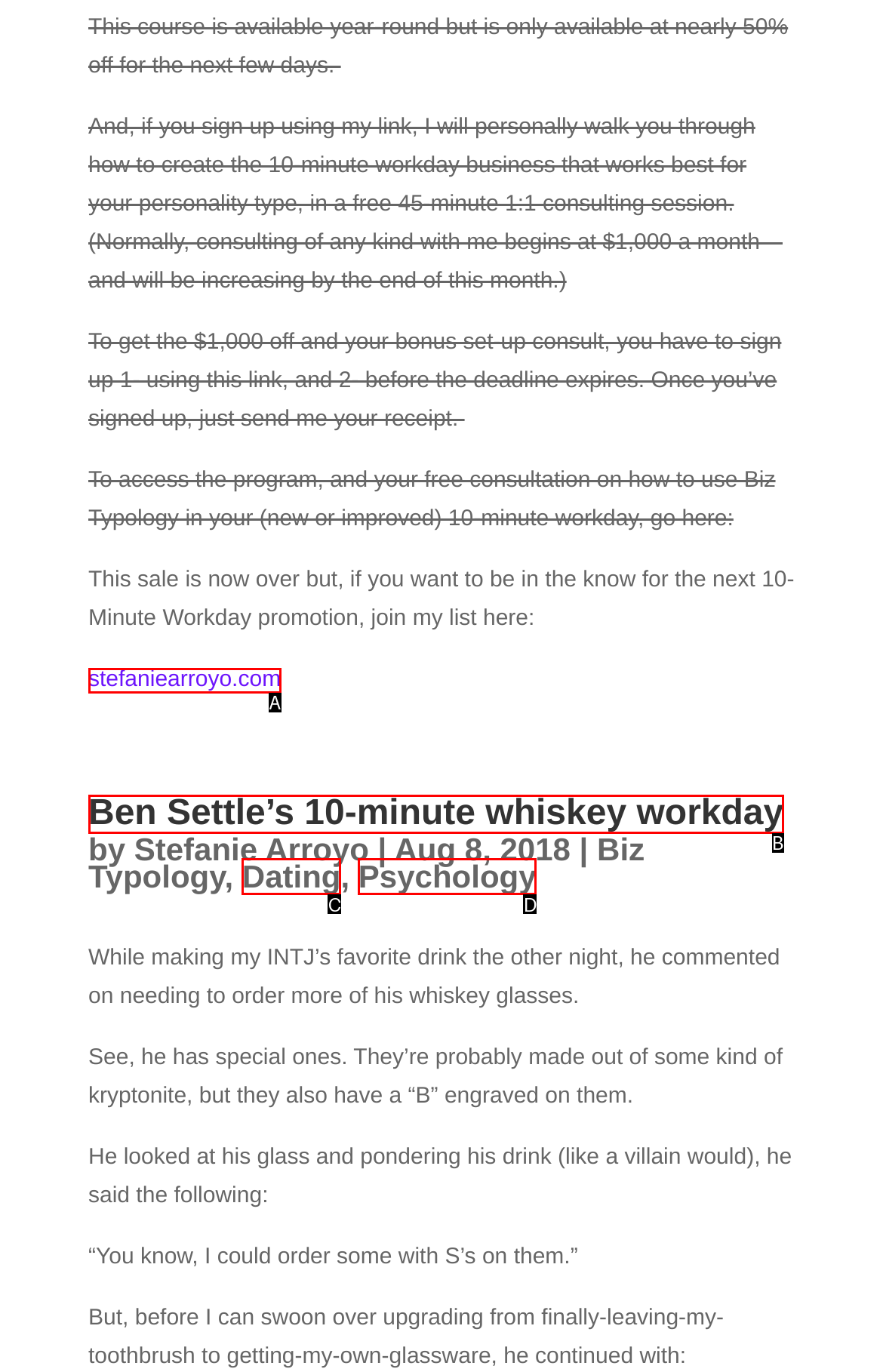Which option corresponds to the following element description: Discussion?
Please provide the letter of the correct choice.

None